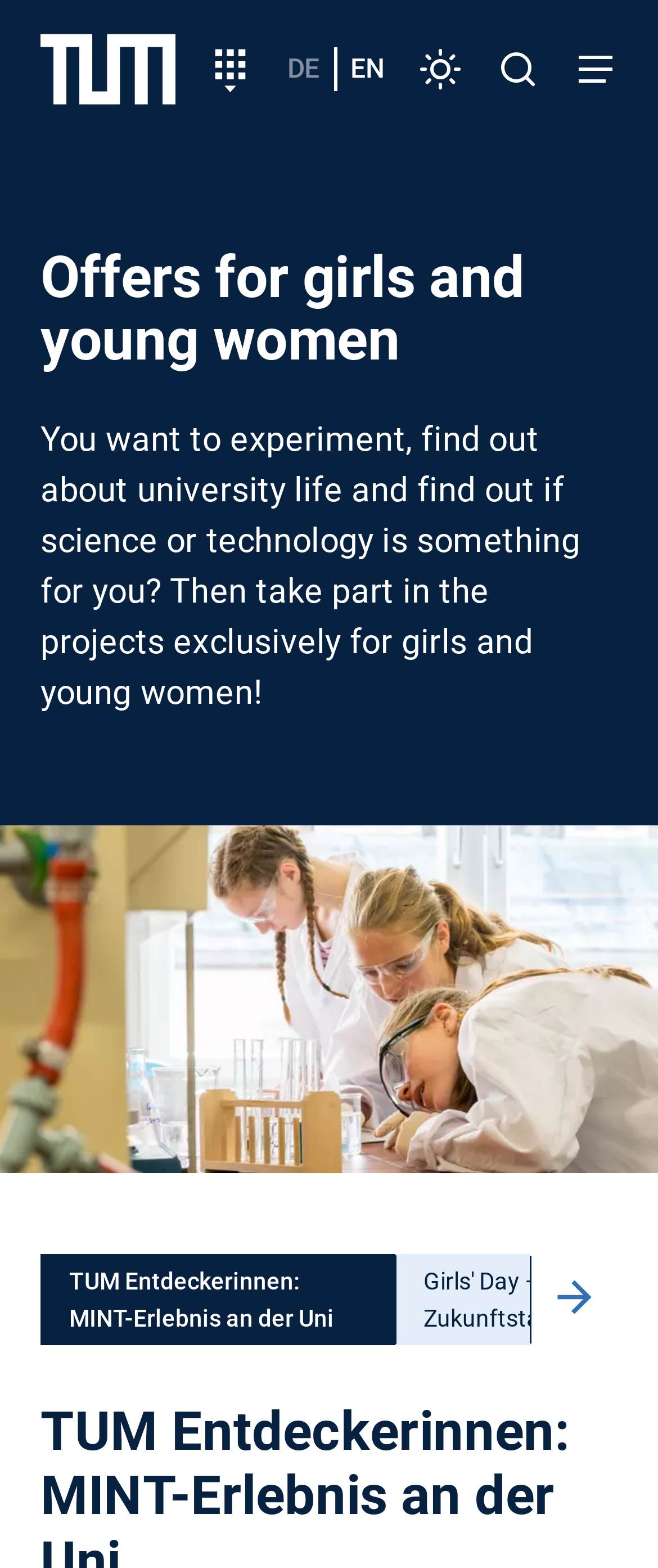Please mark the clickable region by giving the bounding box coordinates needed to complete this instruction: "Click the Next button".

[0.805, 0.801, 0.938, 0.857]